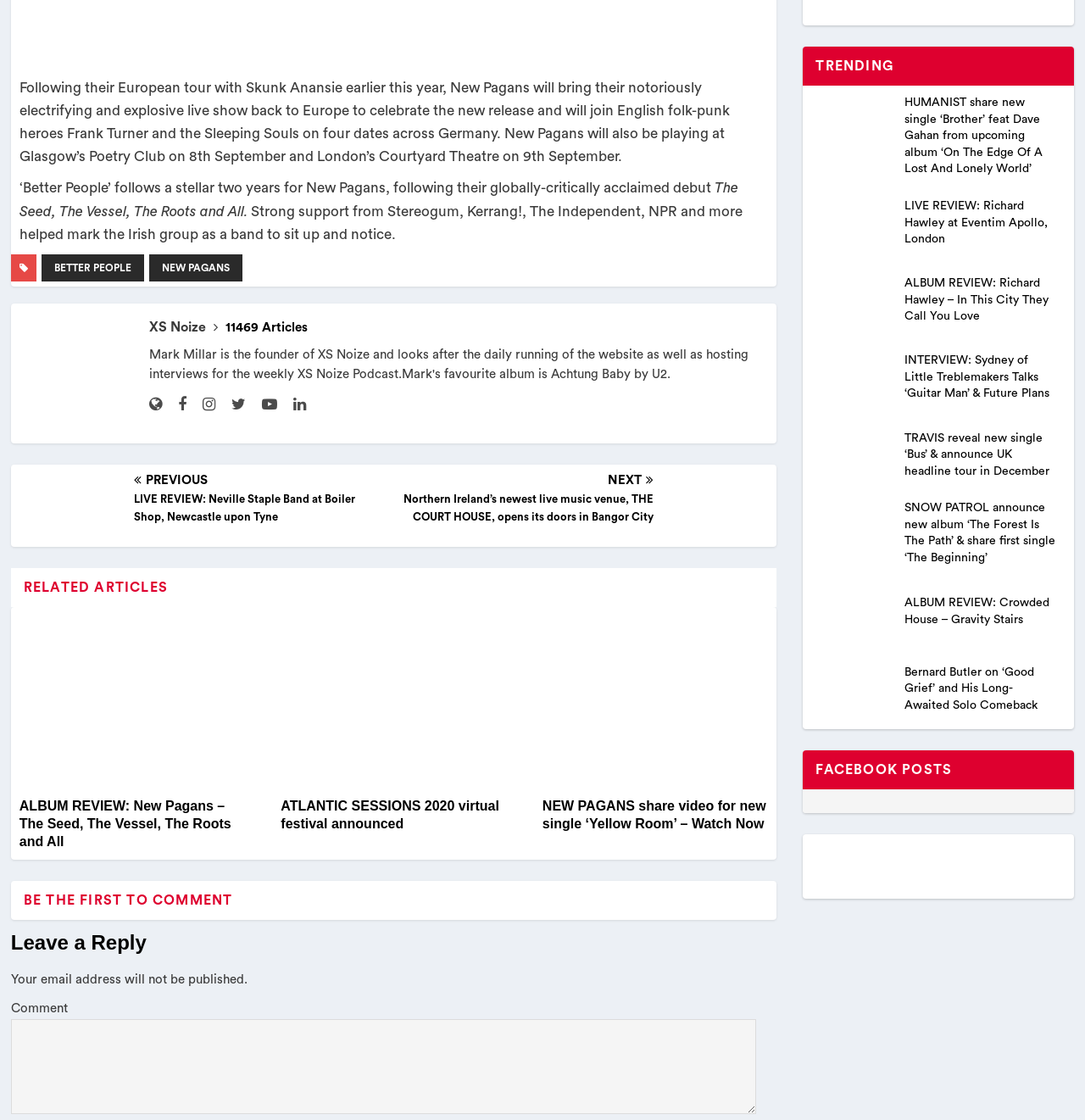How many articles are mentioned in the 'RELATED ARTICLES' section?
Analyze the image and provide a thorough answer to the question.

The 'RELATED ARTICLES' section lists three articles, including 'ALBUM REVIEW: New Pagans - The Seed, The Vessel, The Roots and All', 'ATLANTIC SESSIONS 2020 virtual festival announced', and 'NEW PAGANS share video for new single ‘Yellow Room’ - Watch Now'.